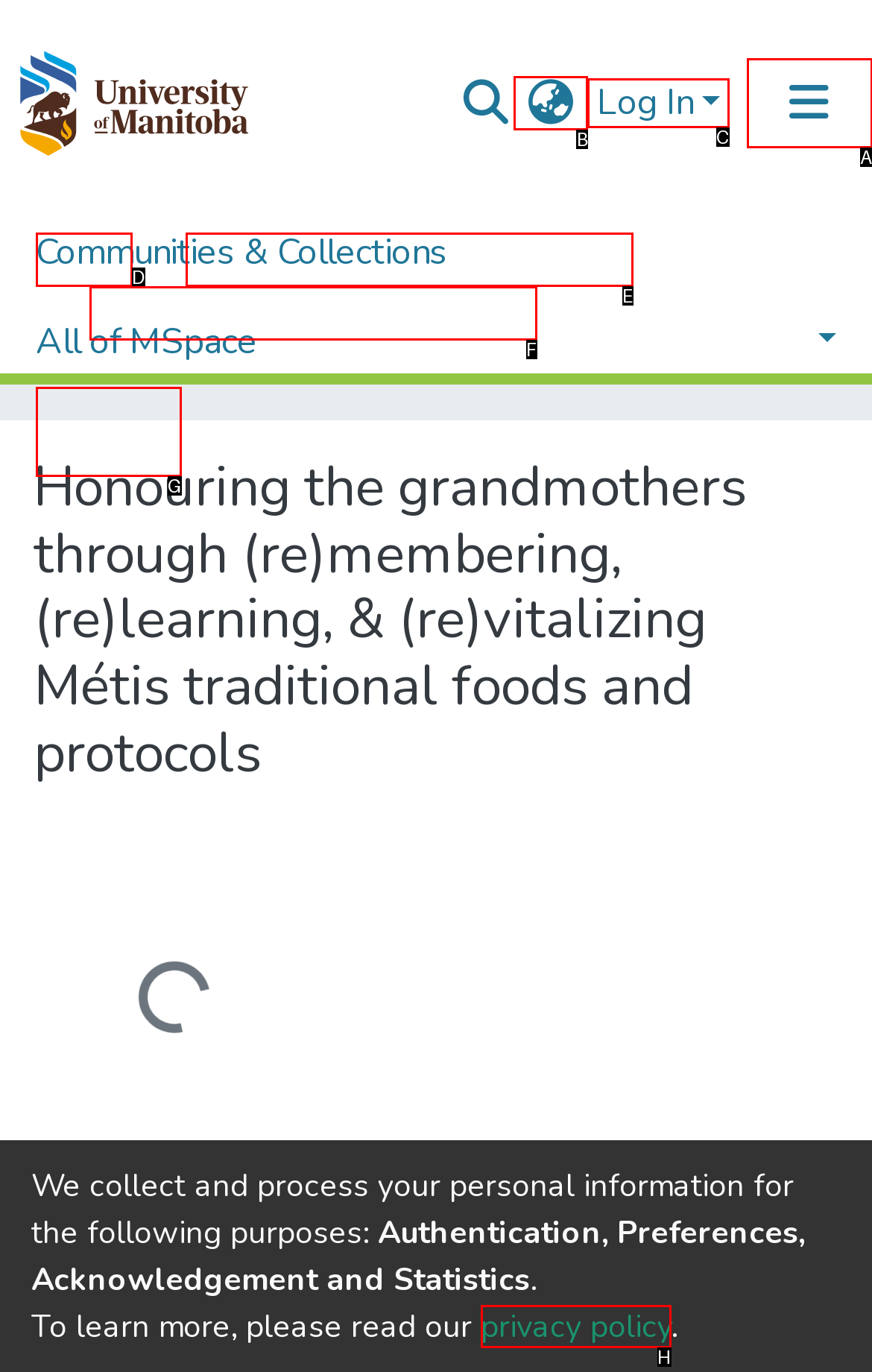Select the HTML element that corresponds to the description: Home. Reply with the letter of the correct option.

D